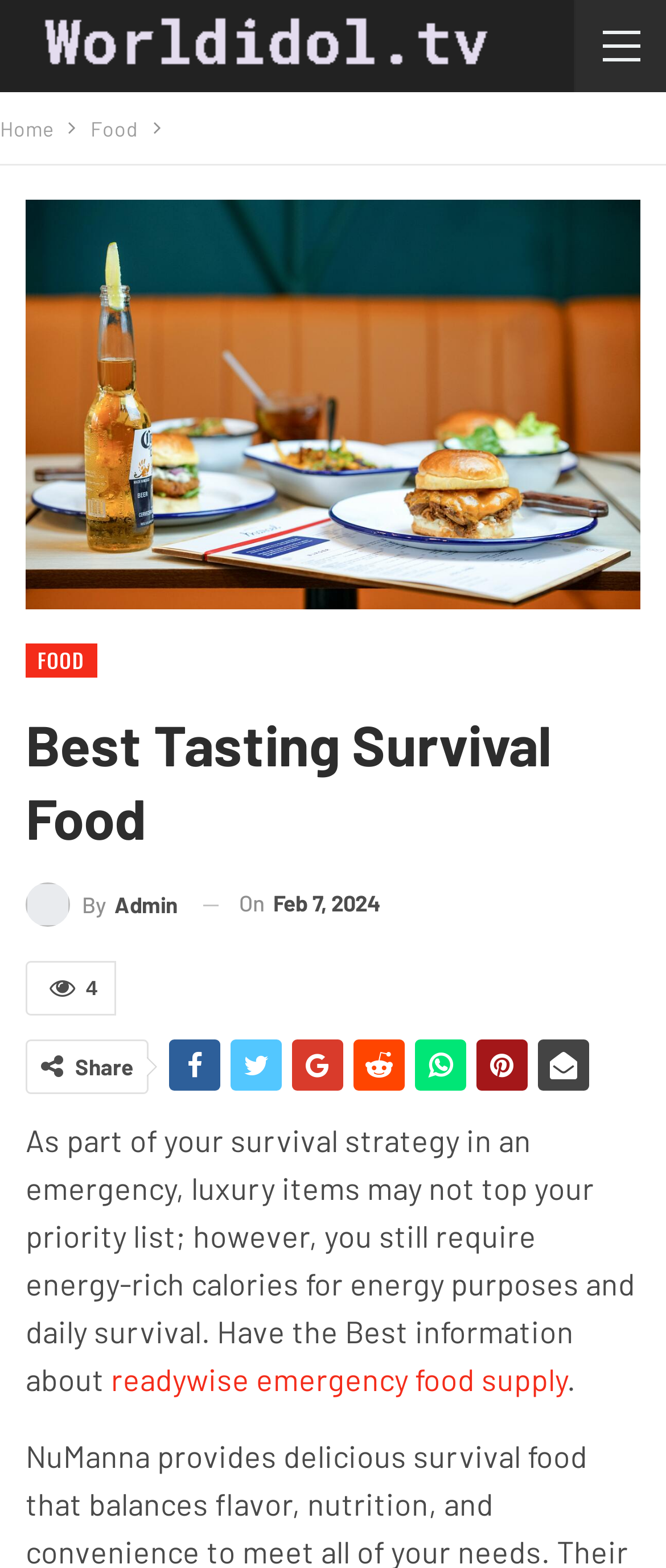Provide the bounding box coordinates of the area you need to click to execute the following instruction: "Click on the 'FOOD' link".

[0.038, 0.41, 0.145, 0.432]